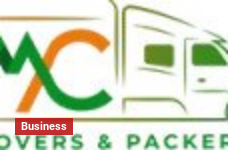Provide a one-word or one-phrase answer to the question:
What is symbolized by the illustration of a truck in the logo?

transportation